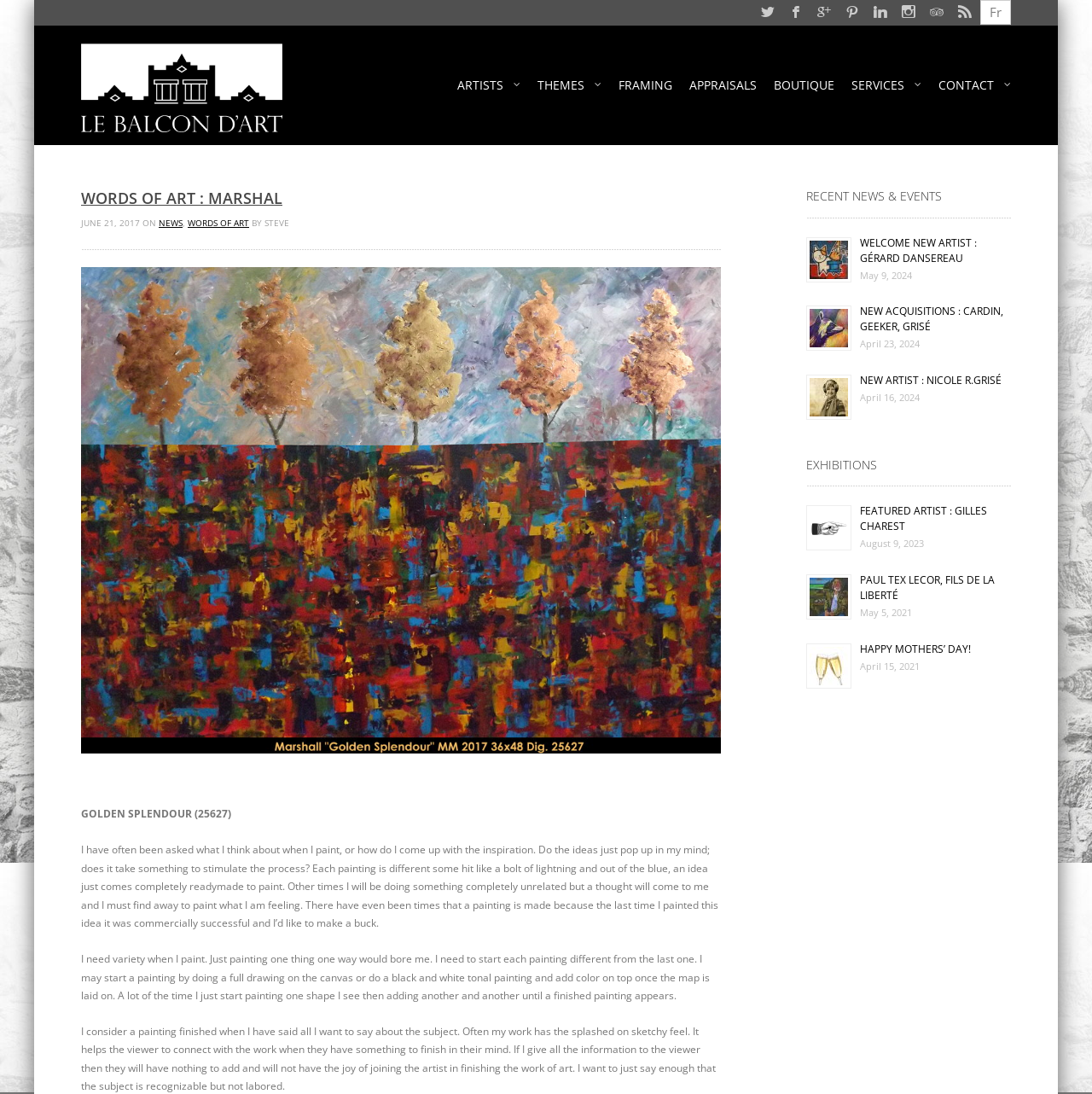Specify the bounding box coordinates of the area to click in order to follow the given instruction: "View the 'WORDS OF ART : MARSHAL' article."

[0.074, 0.171, 0.66, 0.19]